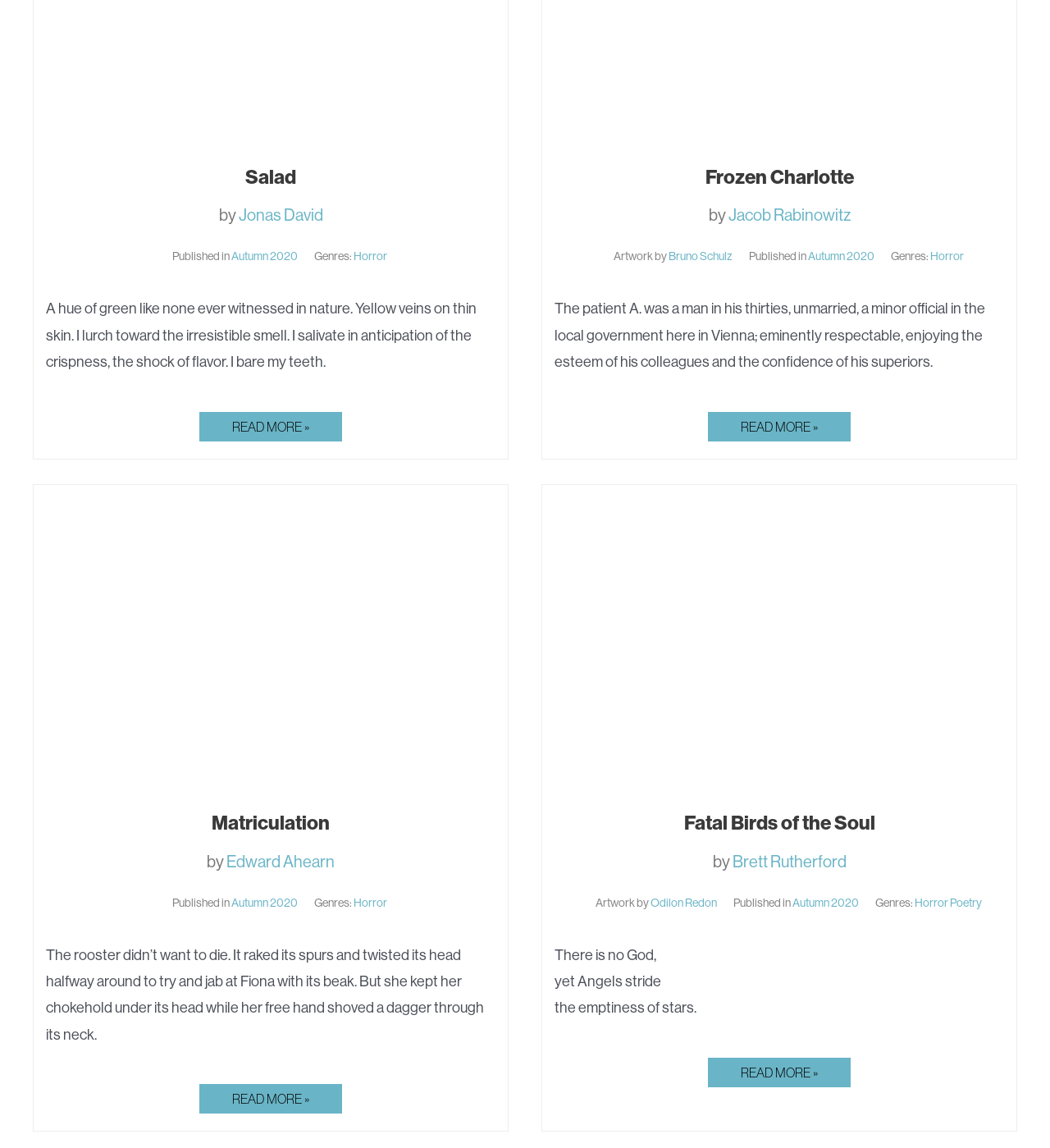What is the genre of 'Matriculation'?
Using the image, answer in one word or phrase.

Horror